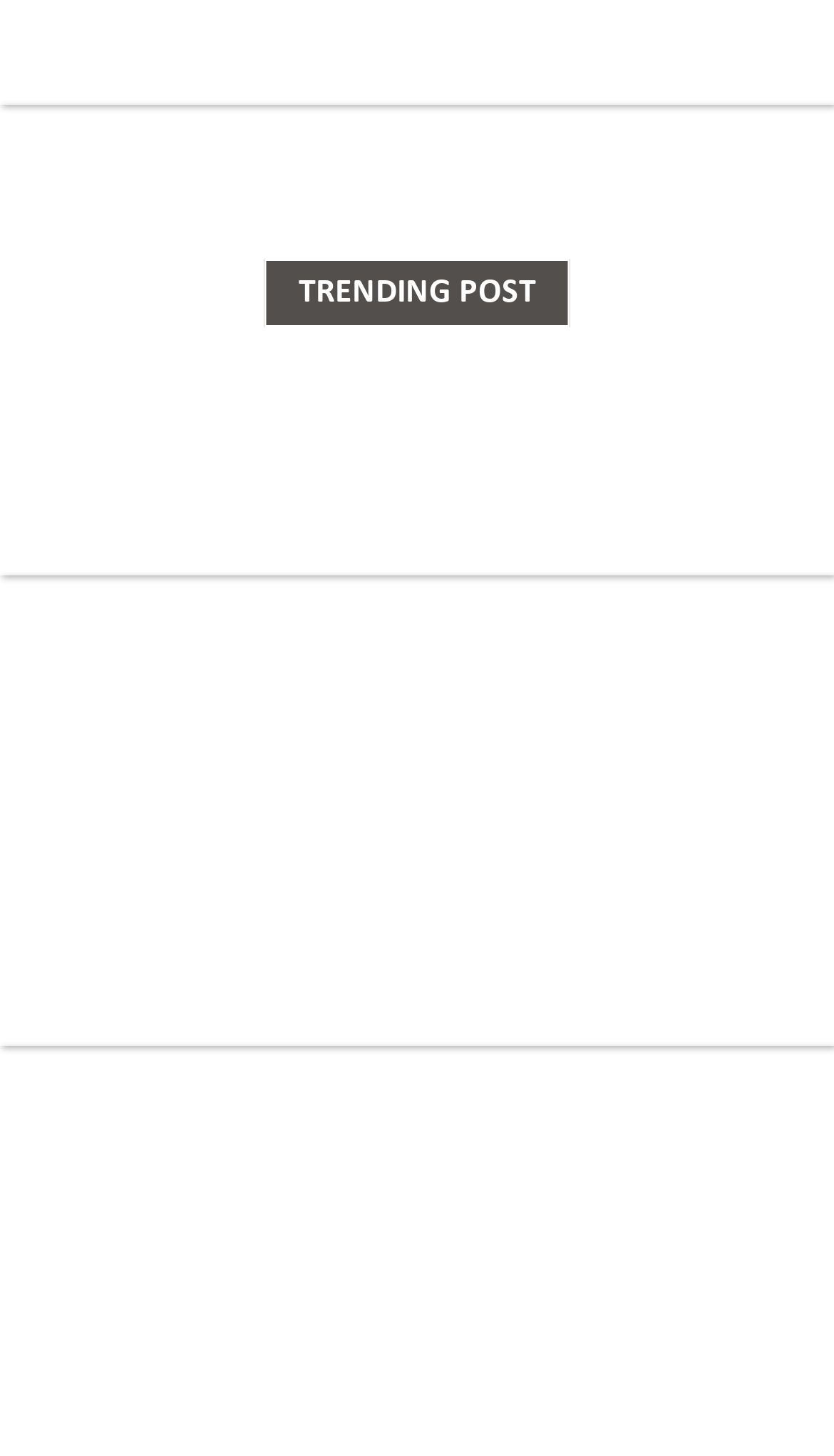Pinpoint the bounding box coordinates of the element you need to click to execute the following instruction: "Click the icon". The bounding box should be represented by four float numbers between 0 and 1, in the format [left, top, right, bottom].

[0.467, 0.211, 0.533, 0.257]